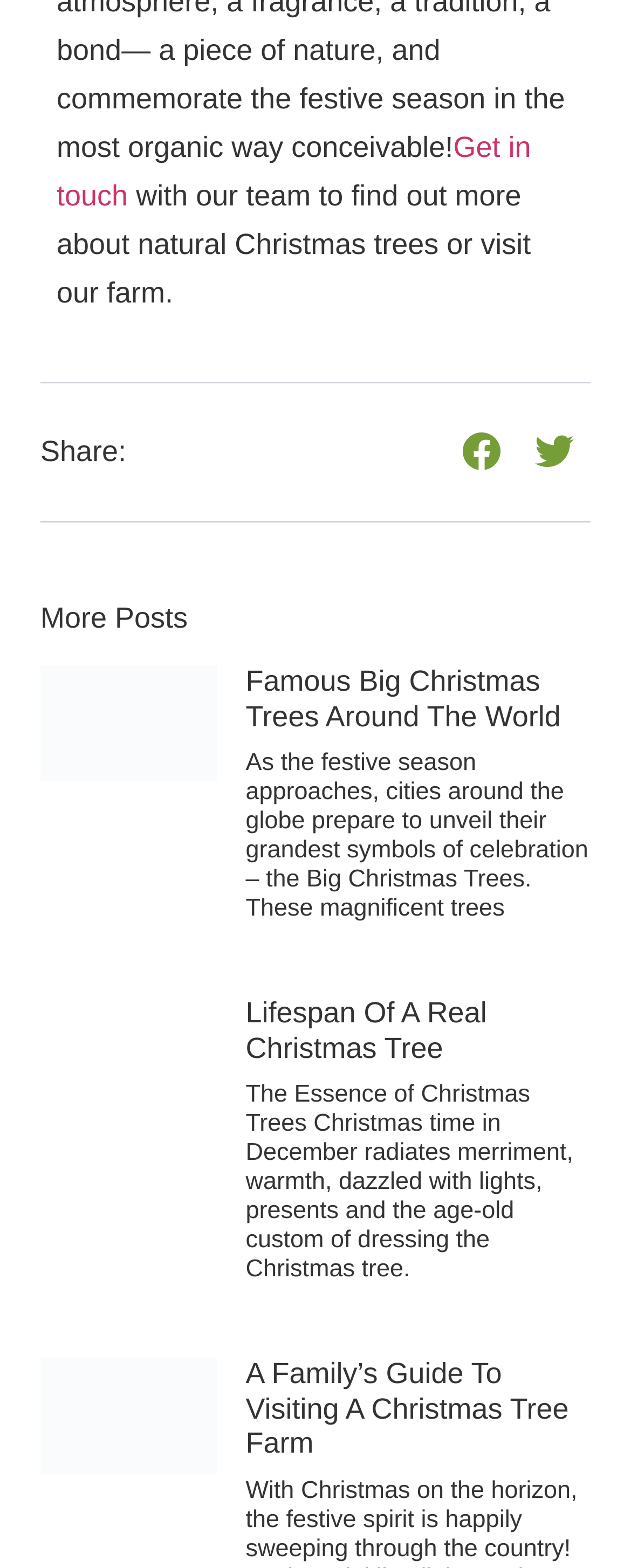Given the element description "aria-label="Share on facebook"", identify the bounding box of the corresponding UI element.

[0.705, 0.265, 0.821, 0.311]